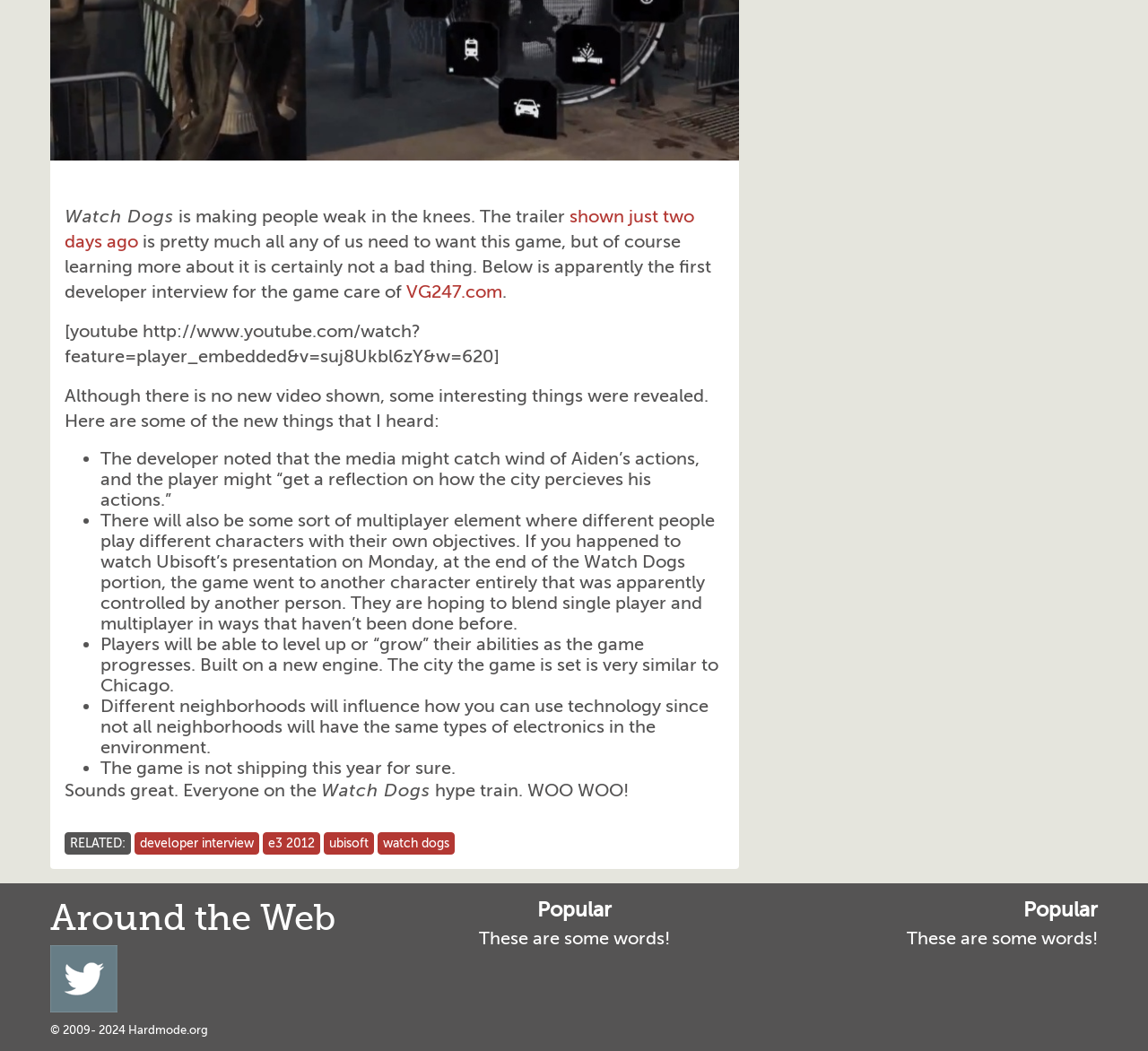Predict the bounding box of the UI element based on this description: "watch dogs".

[0.329, 0.791, 0.396, 0.813]